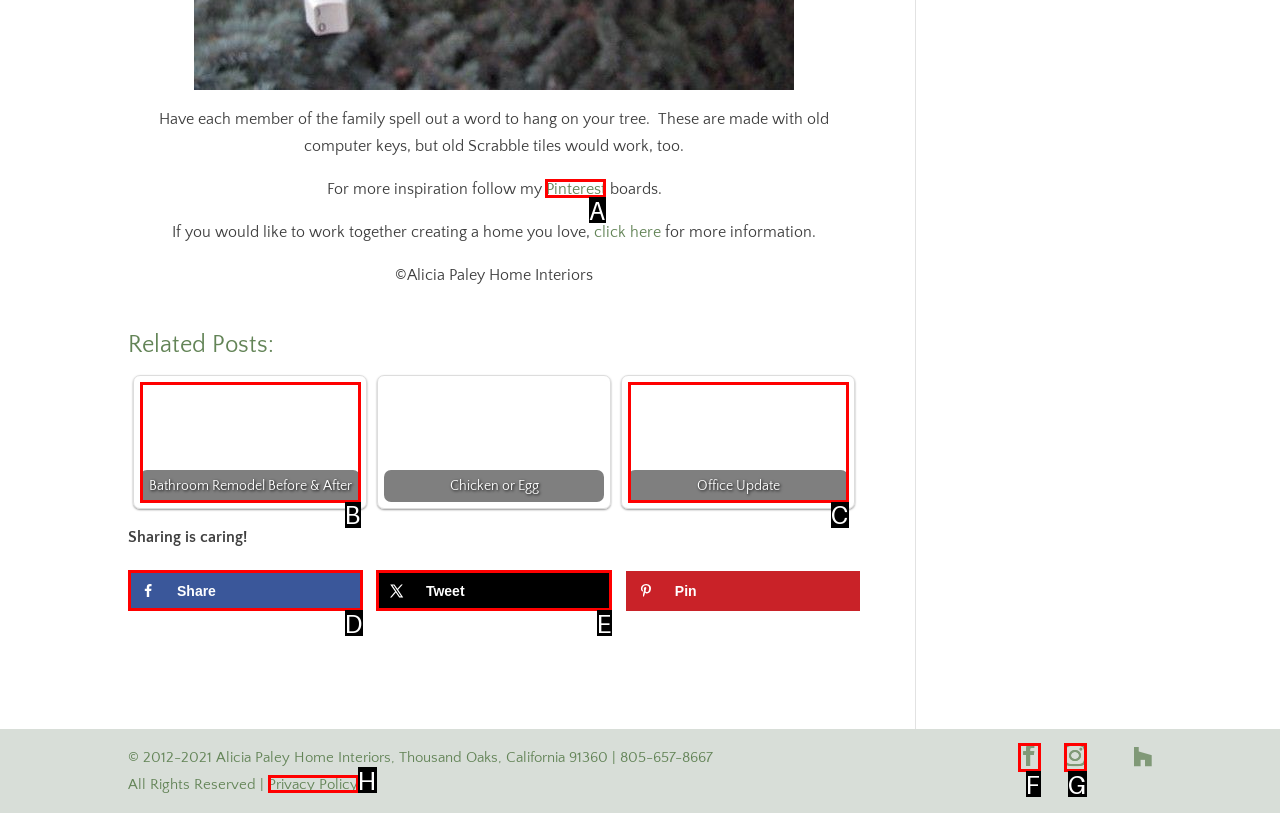Determine the letter of the UI element I should click on to complete the task: Follow Pinterest from the provided choices in the screenshot.

A